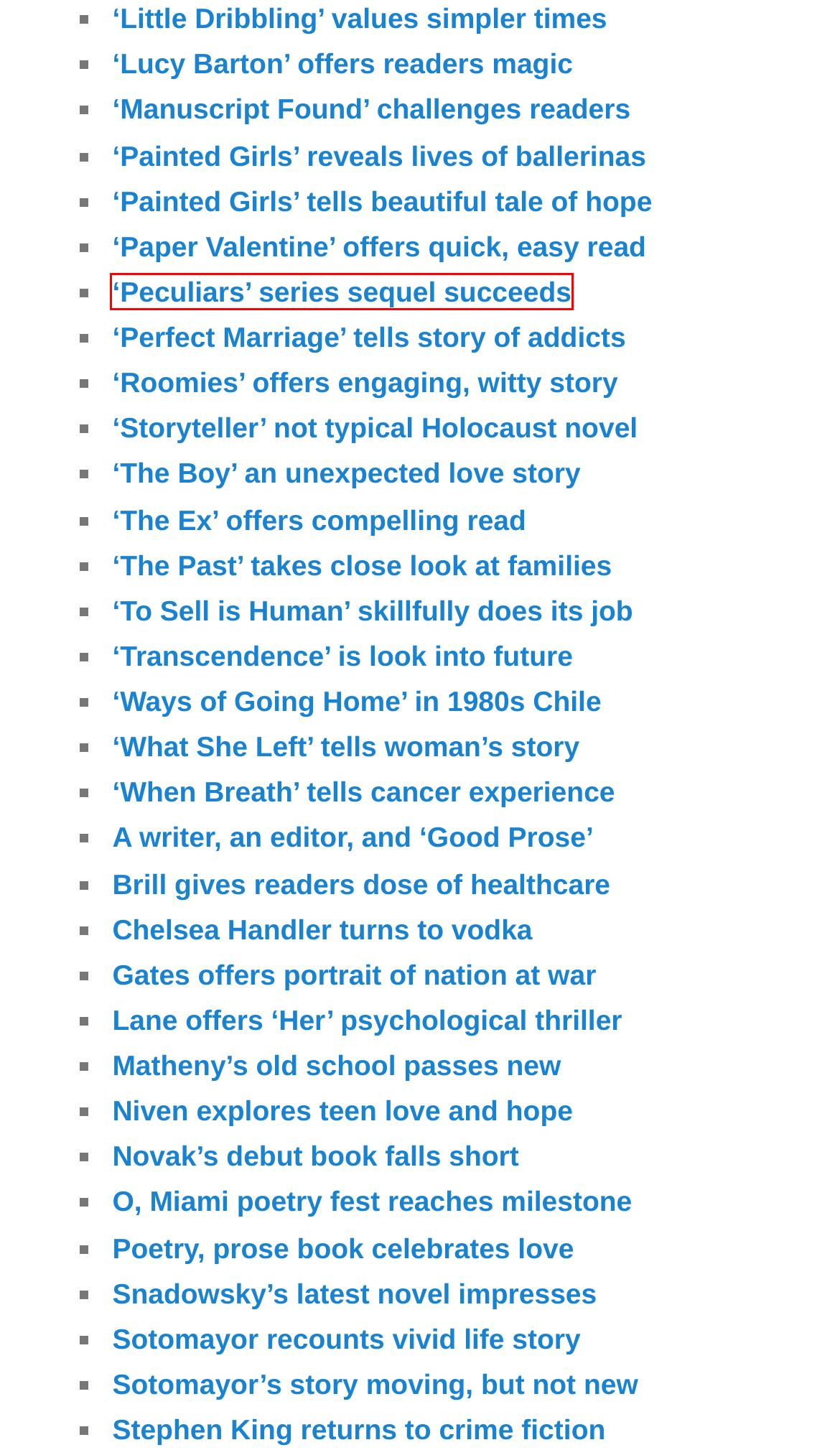Analyze the screenshot of a webpage that features a red rectangle bounding box. Pick the webpage description that best matches the new webpage you would see after clicking on the element within the red bounding box. Here are the candidates:
A. Snadowsky’s latest novel impresses | South Florida Arts News & Review
B. ‘What She Left’ tells woman’s story | South Florida Arts News & Review
C. Gates offers portrait of nation at war | South Florida Arts News & Review
D. ‘Painted Girls’ tells beautiful tale of hope | South Florida Arts News & Review
E. O, Miami poetry fest reaches  milestone | South Florida Arts News & Review
F. ‘Storyteller’ not typical Holocaust novel  | South Florida Arts News & Review
G. ‘Peculiars’ series sequel succeeds | South Florida Arts News & Review
H. Poetry, prose book celebrates love | South Florida Arts News & Review

G